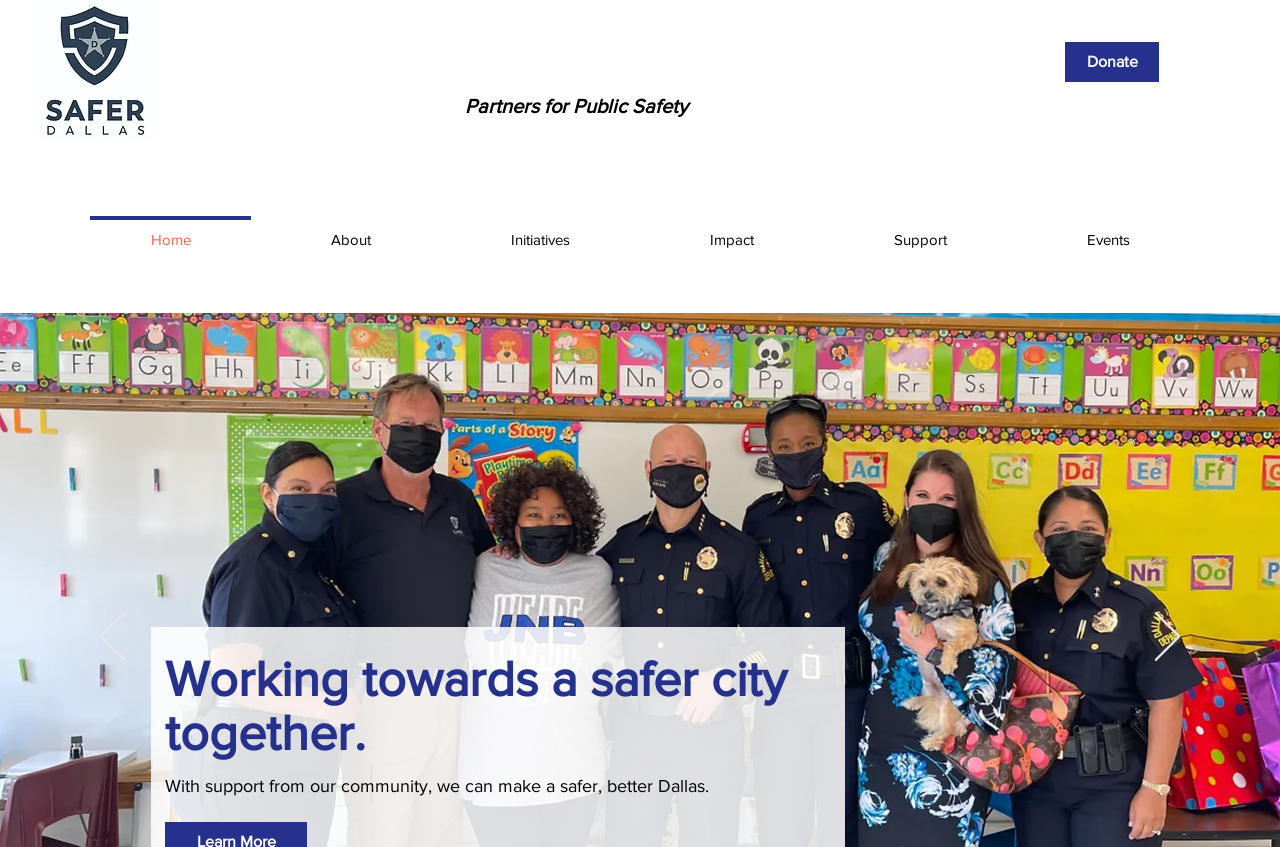Provide a one-word or brief phrase answer to the question:
What is the first navigation link?

Home